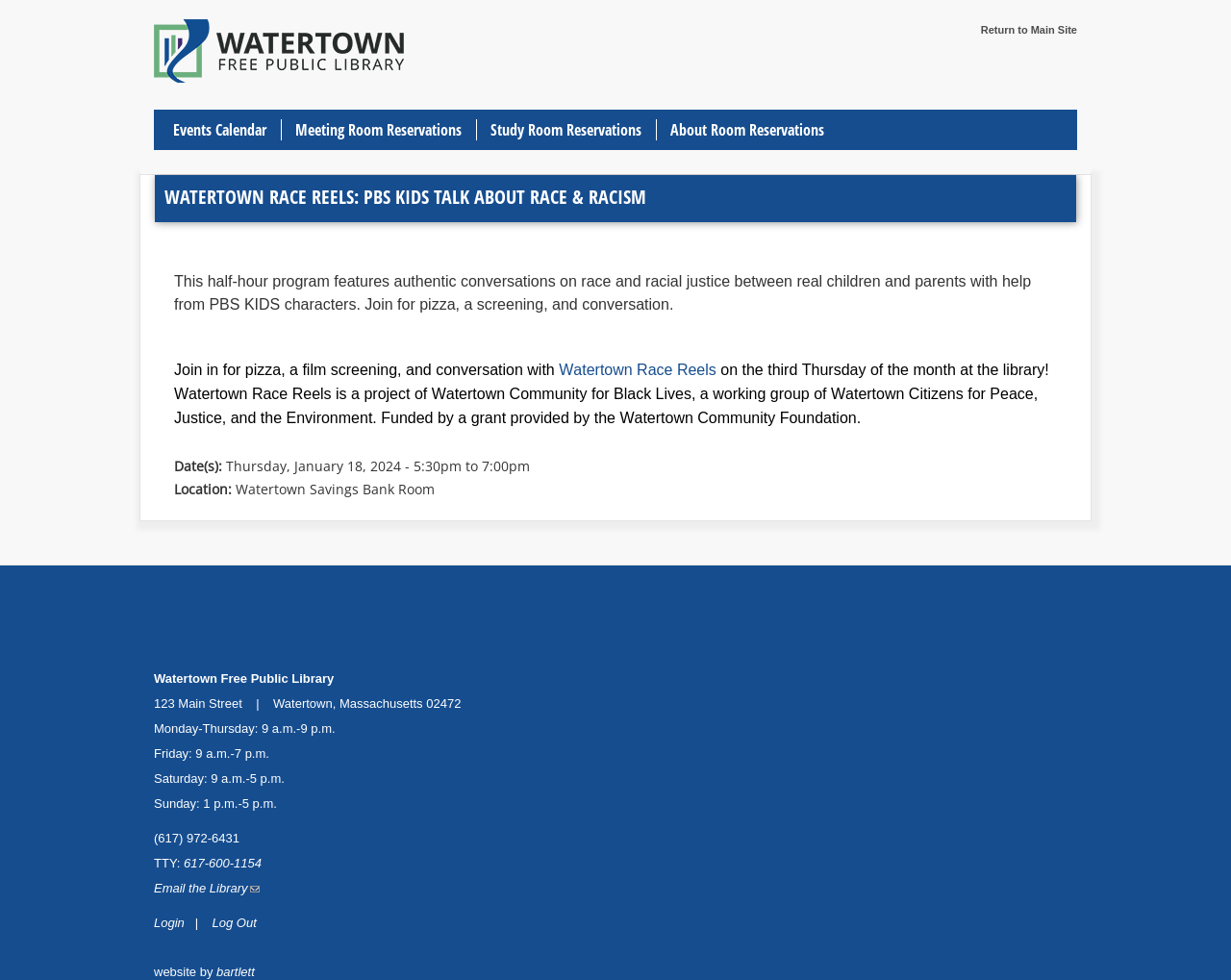Please provide a comprehensive answer to the question below using the information from the image: What are the hours of operation for the library on Fridays?

The hours of operation for the library on Fridays can be found at the bottom of the webpage, which states 'Friday: 9 a.m.-7 p.m.'.